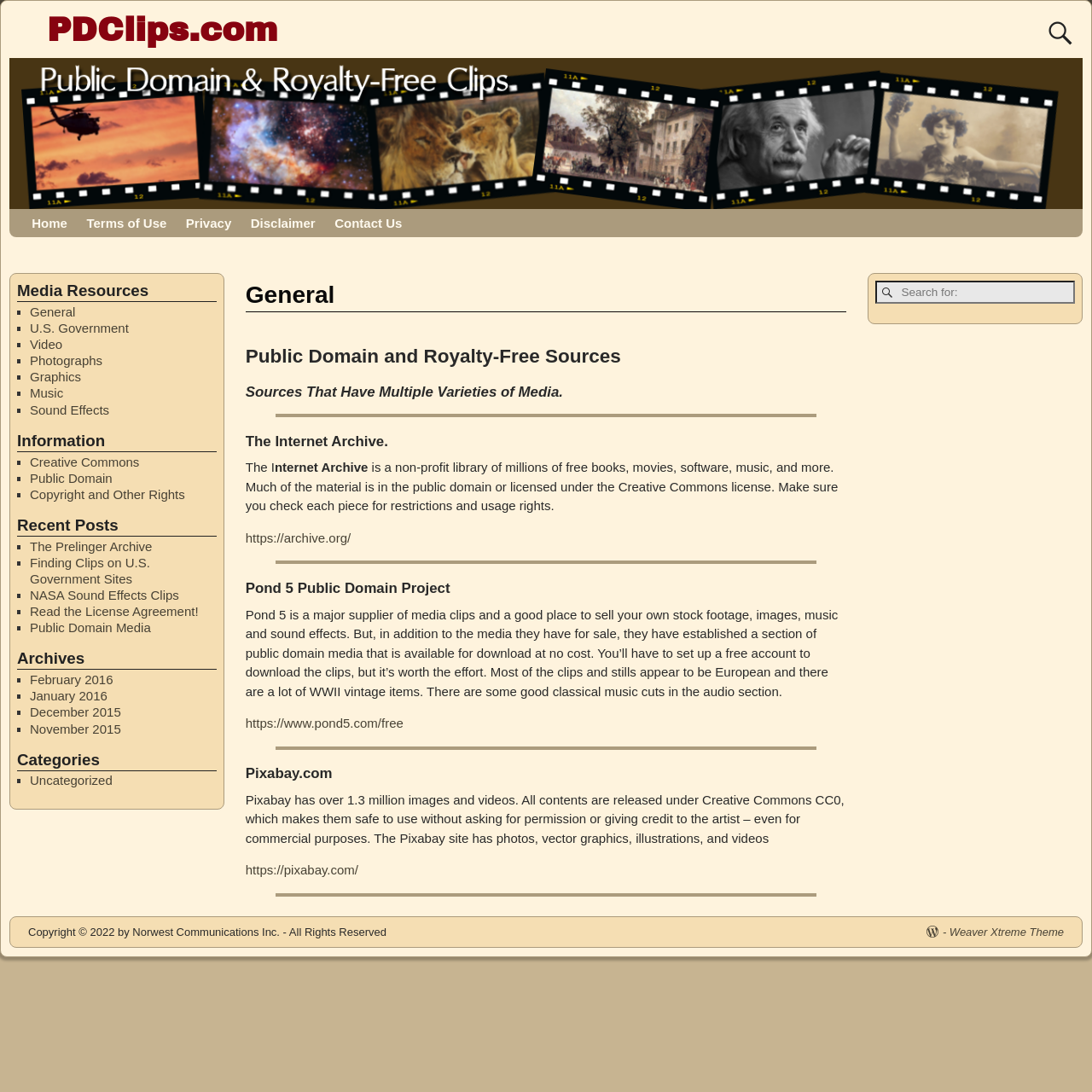What is the name of the website?
Refer to the image and give a detailed response to the question.

The name of the website can be found in the heading element at the top of the page, which reads 'PDClips.com'.